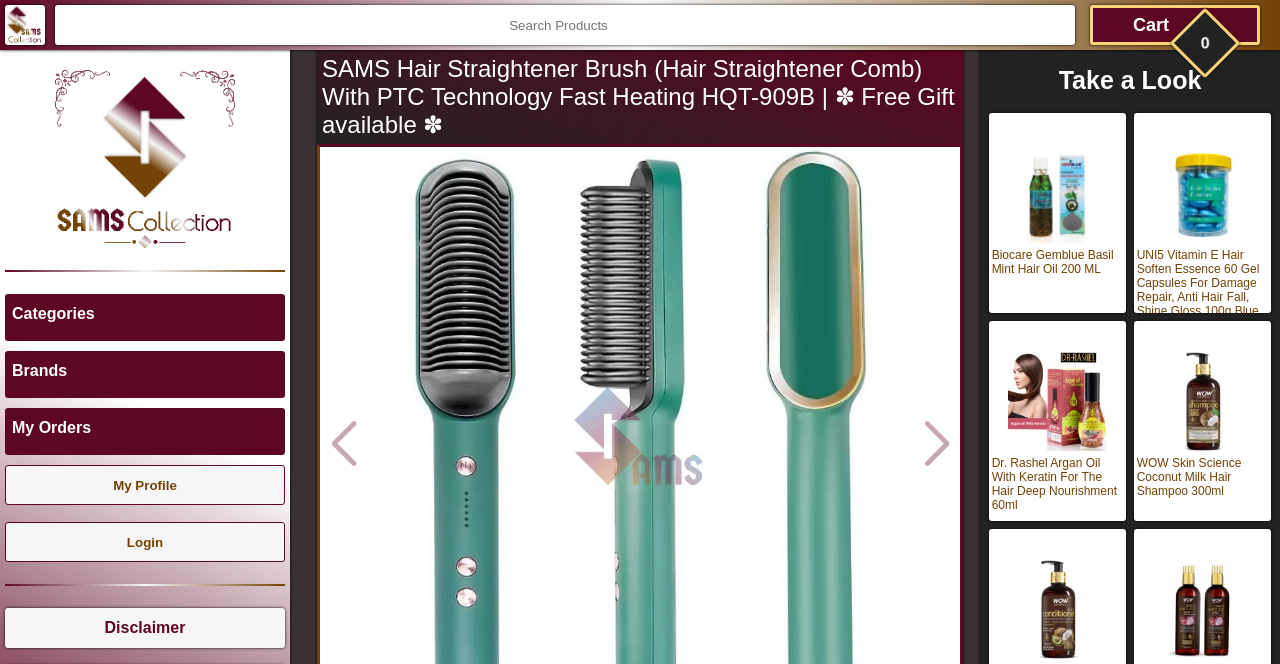Examine the image and give a thorough answer to the following question:
What is the name of the product?

The name of the product can be found in the heading element with the text 'SAMS Hair Straightener Brush (Hair Straightener Comb) With PTC Technology Fast Heating HQT-909B | ✽ Free Gift available ✽'.